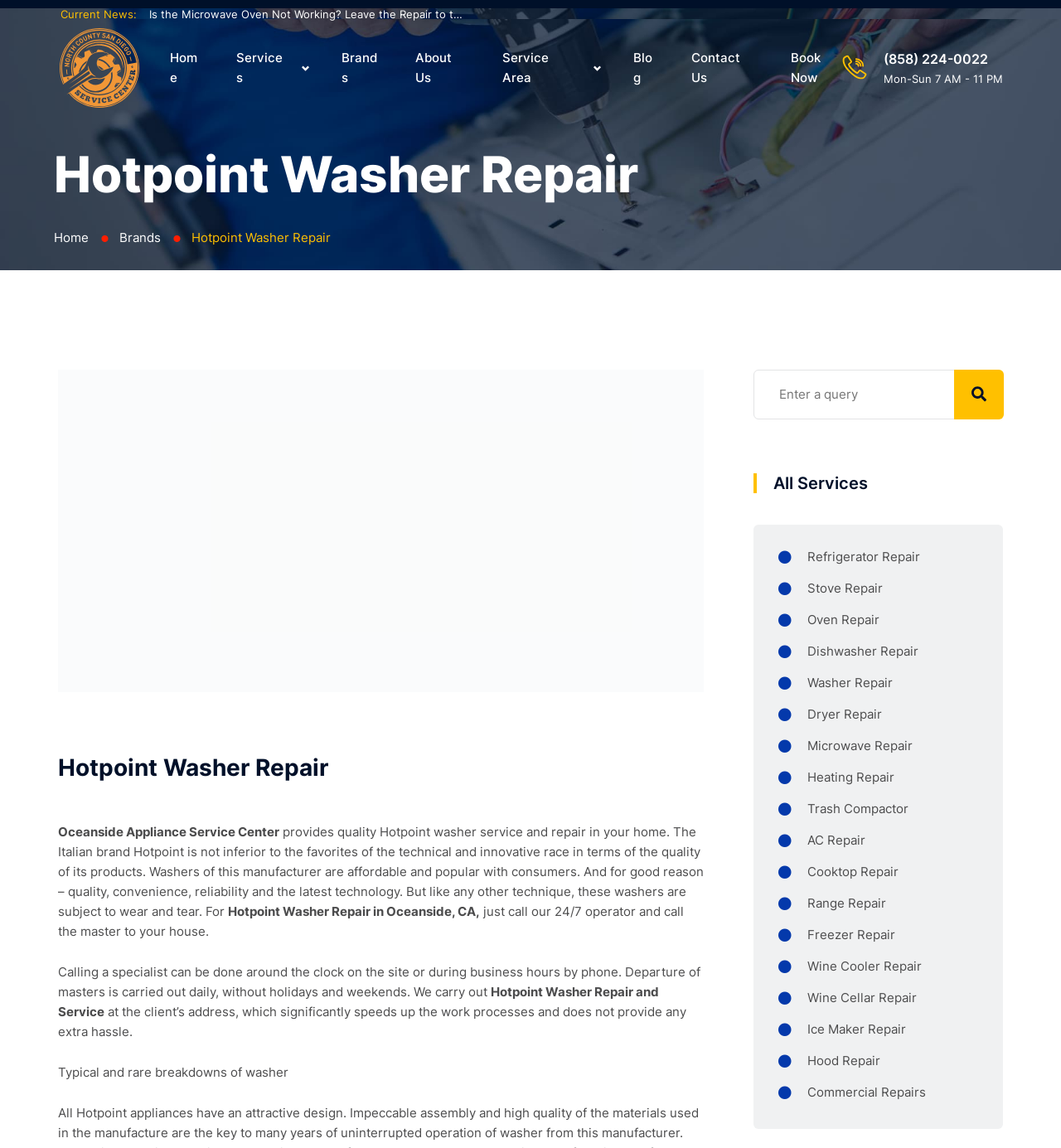Determine the bounding box coordinates for the region that must be clicked to execute the following instruction: "Call the phone number".

[0.833, 0.044, 0.931, 0.058]